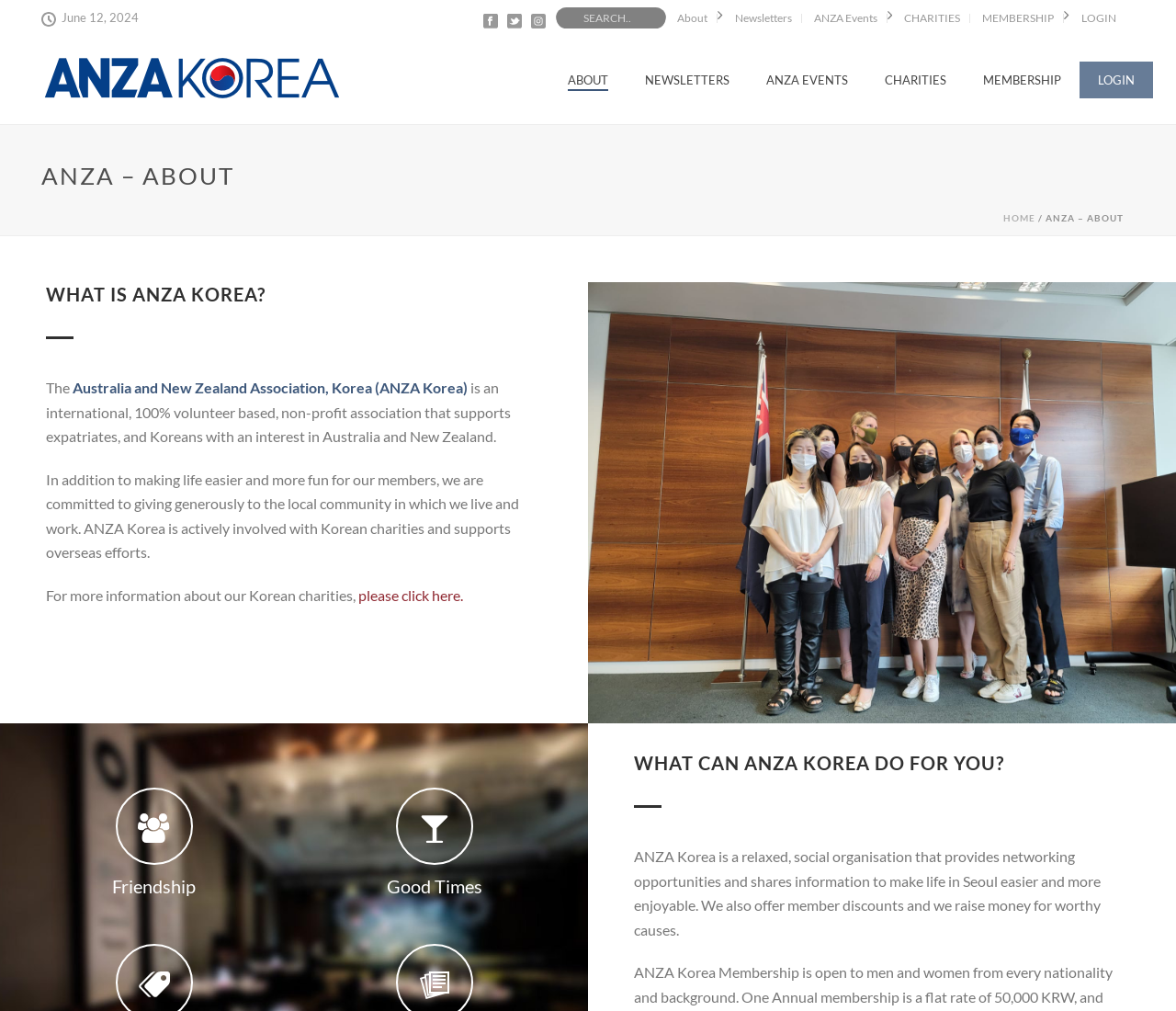Please find the bounding box coordinates of the element's region to be clicked to carry out this instruction: "Search for something".

[0.473, 0.008, 0.566, 0.029]